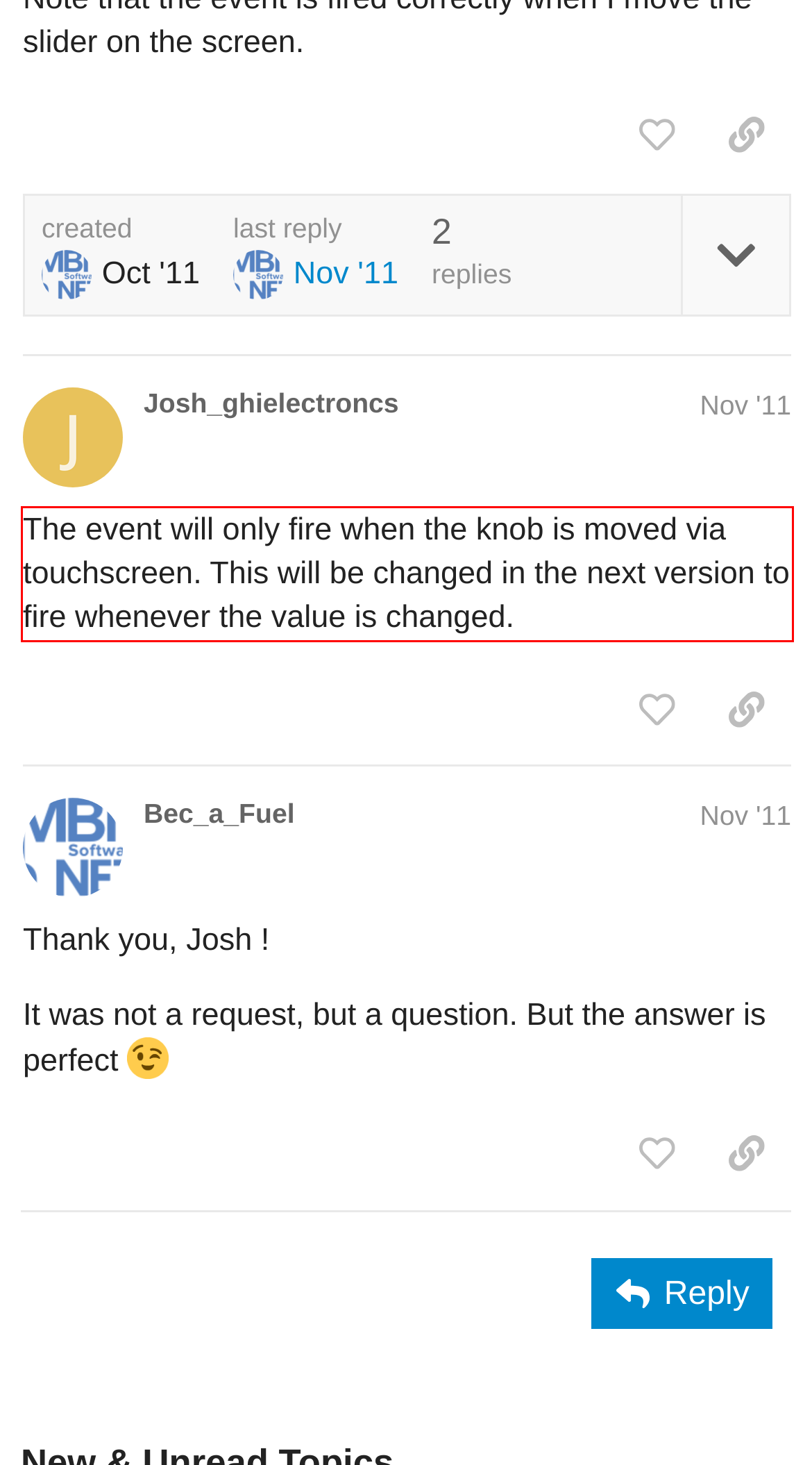You have a screenshot of a webpage where a UI element is enclosed in a red rectangle. Perform OCR to capture the text inside this red rectangle.

The event will only fire when the knob is moved via touchscreen. This will be changed in the next version to fire whenever the value is changed.